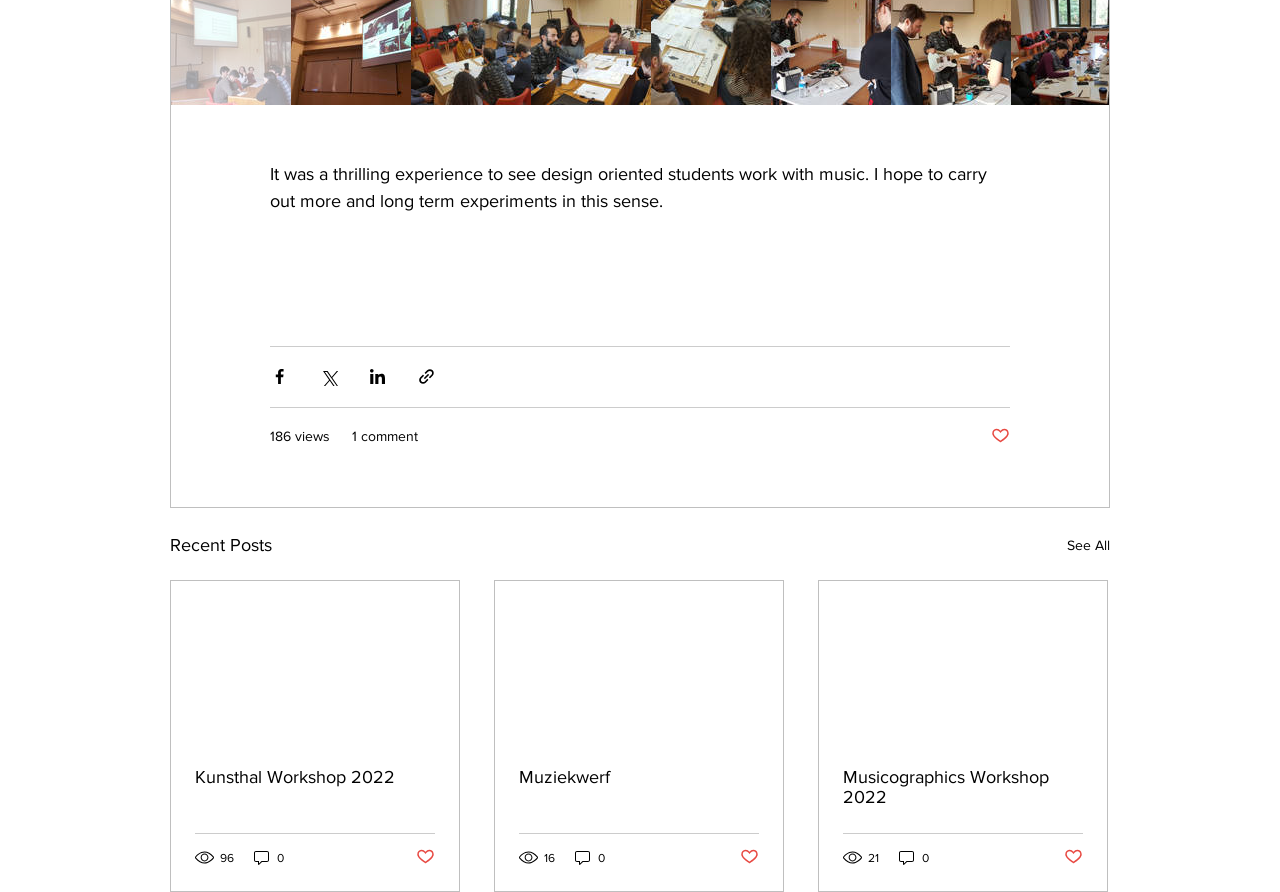Highlight the bounding box coordinates of the region I should click on to meet the following instruction: "Like a post".

[0.774, 0.477, 0.789, 0.501]